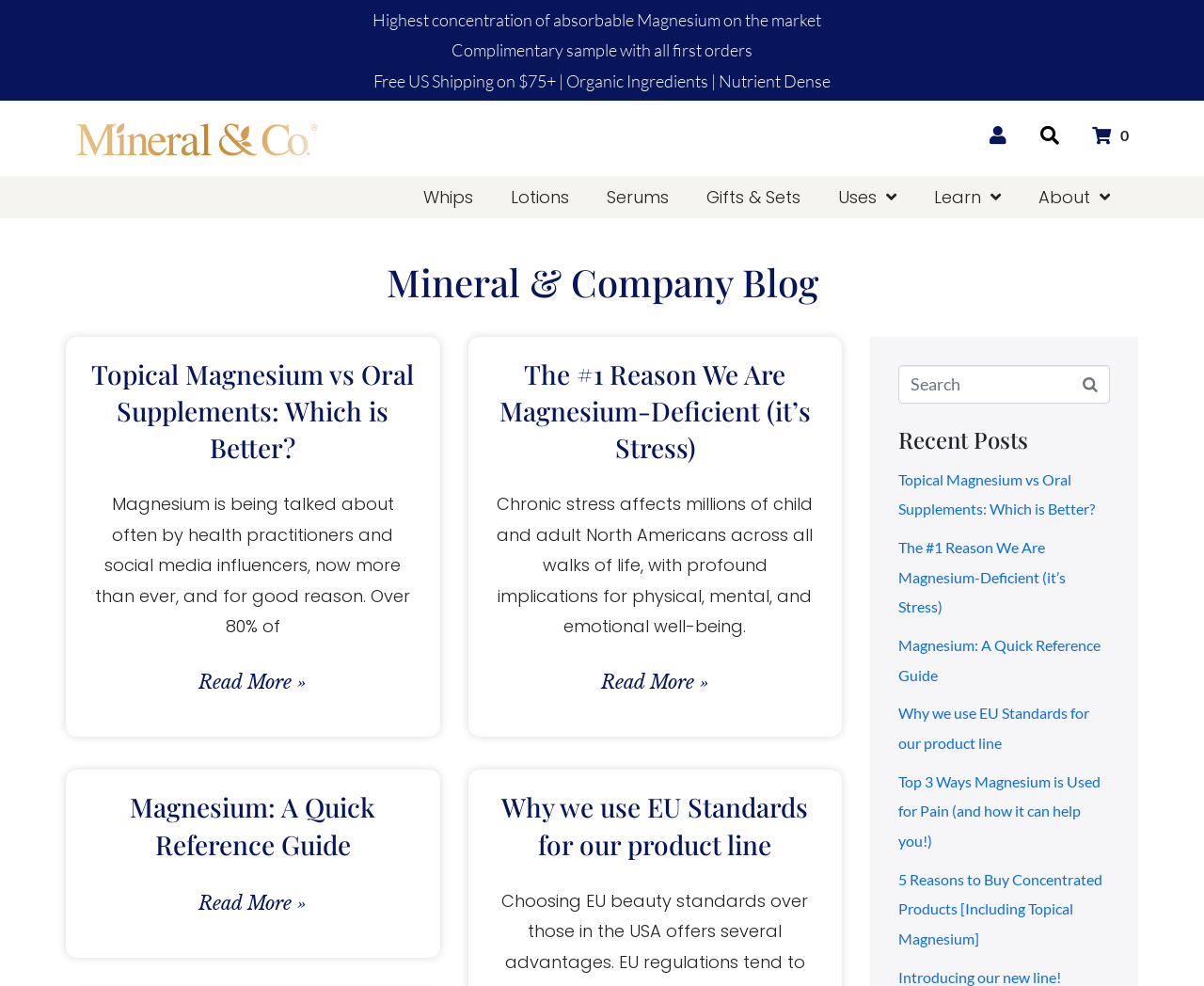Please identify the coordinates of the bounding box that should be clicked to fulfill this instruction: "Click on the 'Learn' menu".

[0.76, 0.188, 0.847, 0.212]